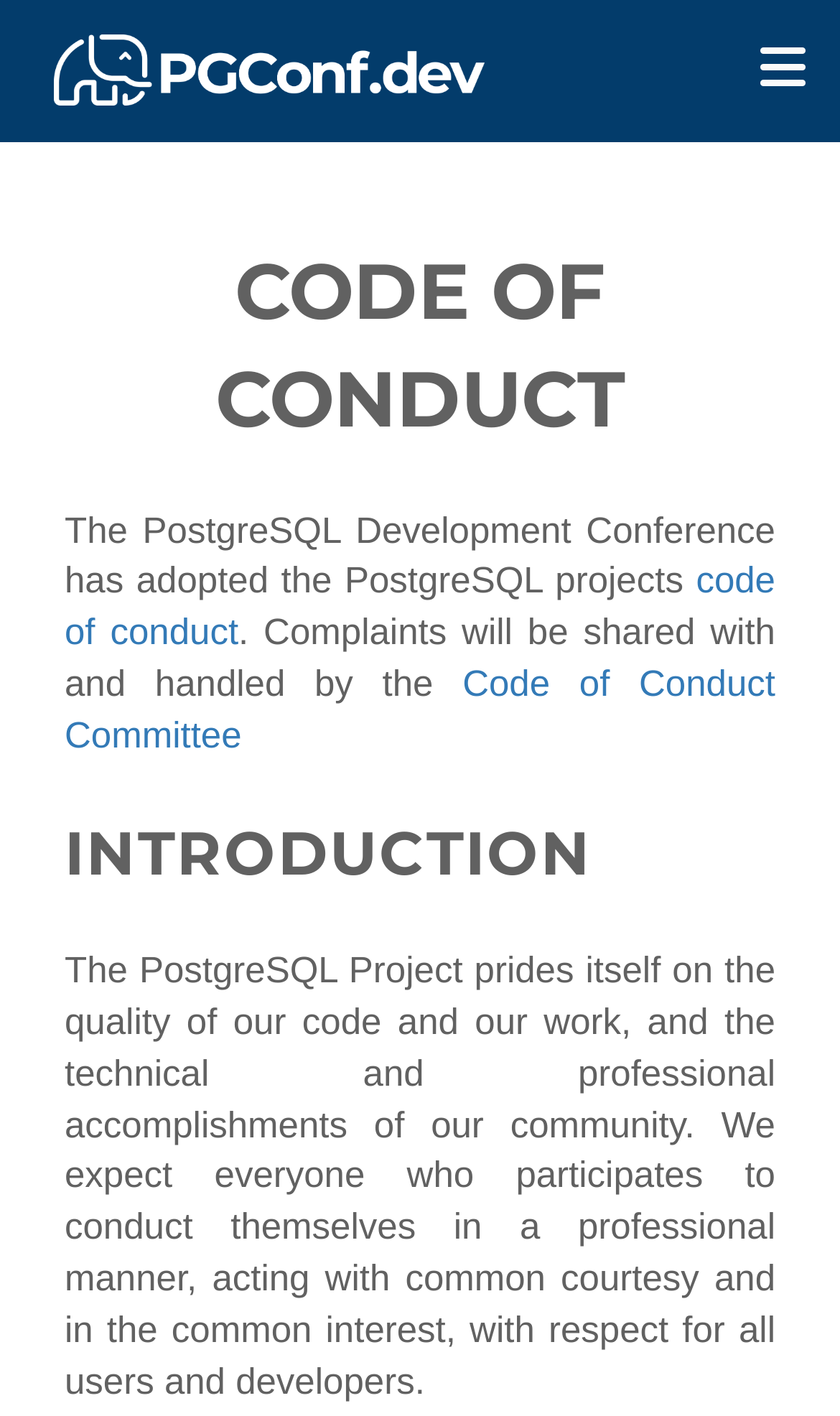What is the name of the conference?
Refer to the image and answer the question using a single word or phrase.

PostgreSQL Development Conference